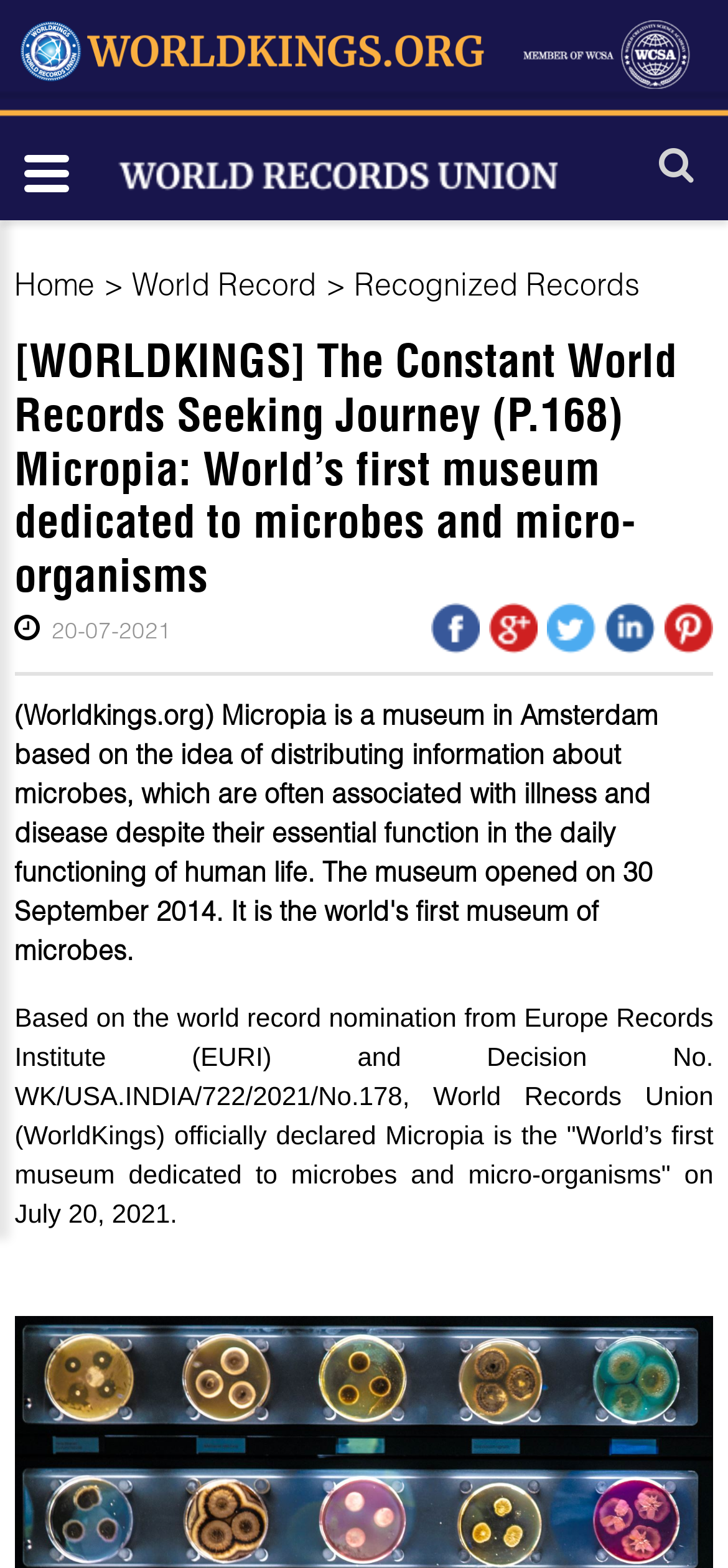Illustrate the webpage with a detailed description.

The webpage is about Worldkings, a World Records Union, and it features a specific record about Micropia, the world's first museum dedicated to microbes and micro-organisms. 

At the top left corner, there is a button with no text. Next to it, there is a link with a font awesome icon. On the top right corner, there are two more links with font awesome icons. 

Below these icons, there is a navigation menu with links to "Home", "World Record", and "Recognized Records". 

The main content of the page is a heading that describes the record, followed by a date "20-07-2021". Below the date, there are five social media links. 

The main text of the page is divided into four paragraphs. The first paragraph explains that the record was declared by World Records Union based on a nomination from Europe Records Institute. The second paragraph mentions Micropia, and the third paragraph describes it as the world's first museum dedicated to microbes and micro-organisms. The fourth paragraph mentions the date of the declaration, July 20, 2021.